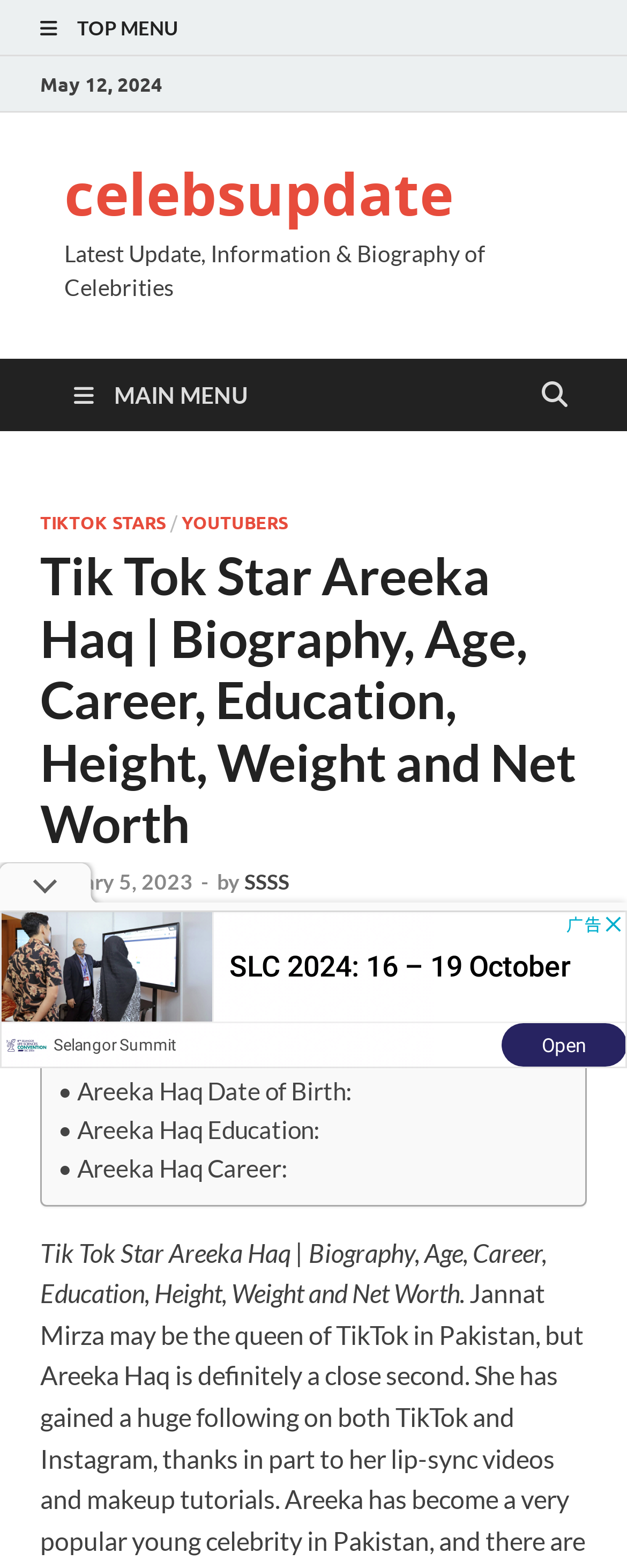Identify the bounding box coordinates for the UI element mentioned here: "TikTok Stars". Provide the coordinates as four float values between 0 and 1, i.e., [left, top, right, bottom].

[0.064, 0.326, 0.264, 0.34]